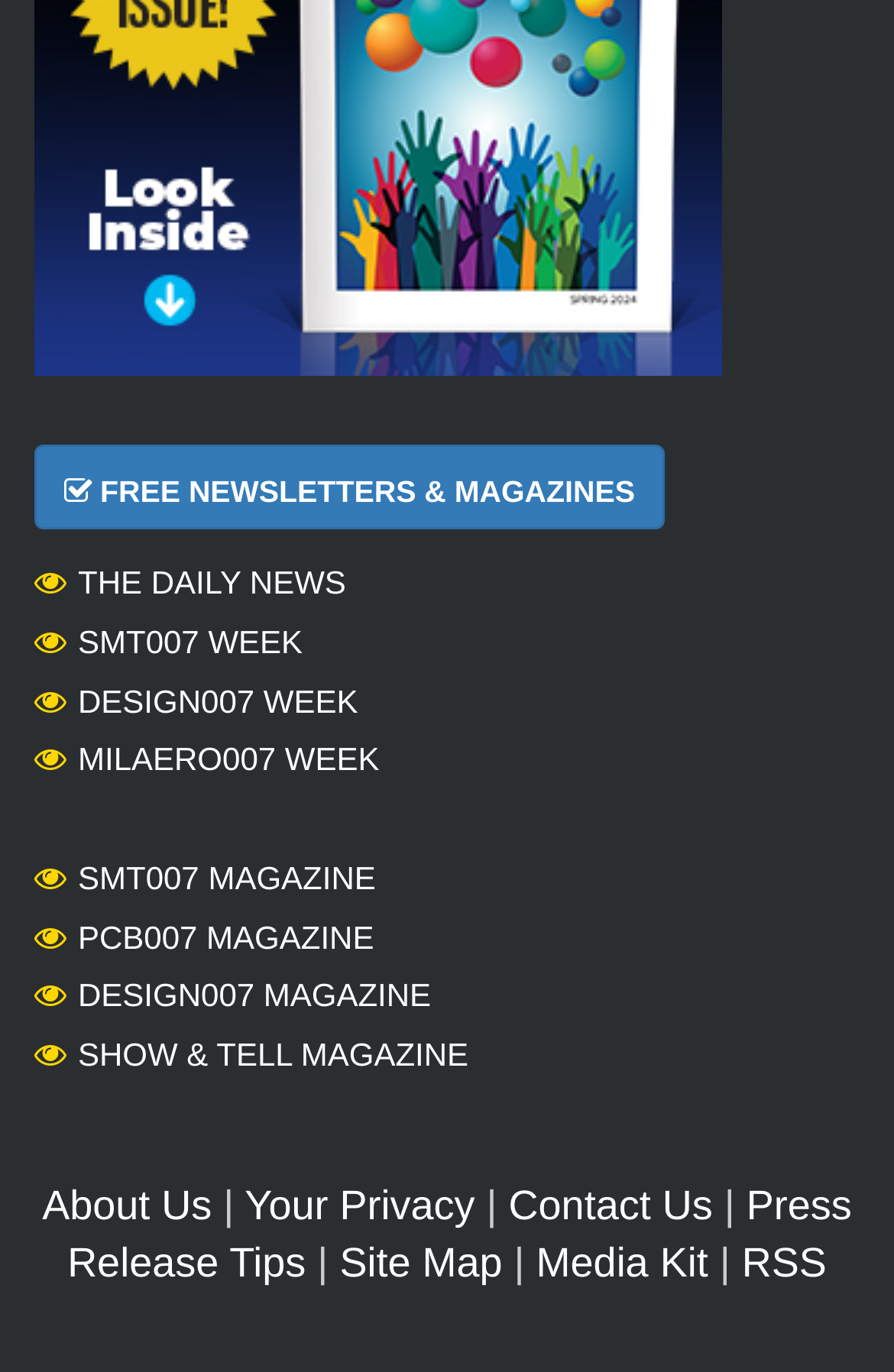Identify the bounding box coordinates for the region to click in order to carry out this instruction: "Check the save my information checkbox". Provide the coordinates using four float numbers between 0 and 1, formatted as [left, top, right, bottom].

None